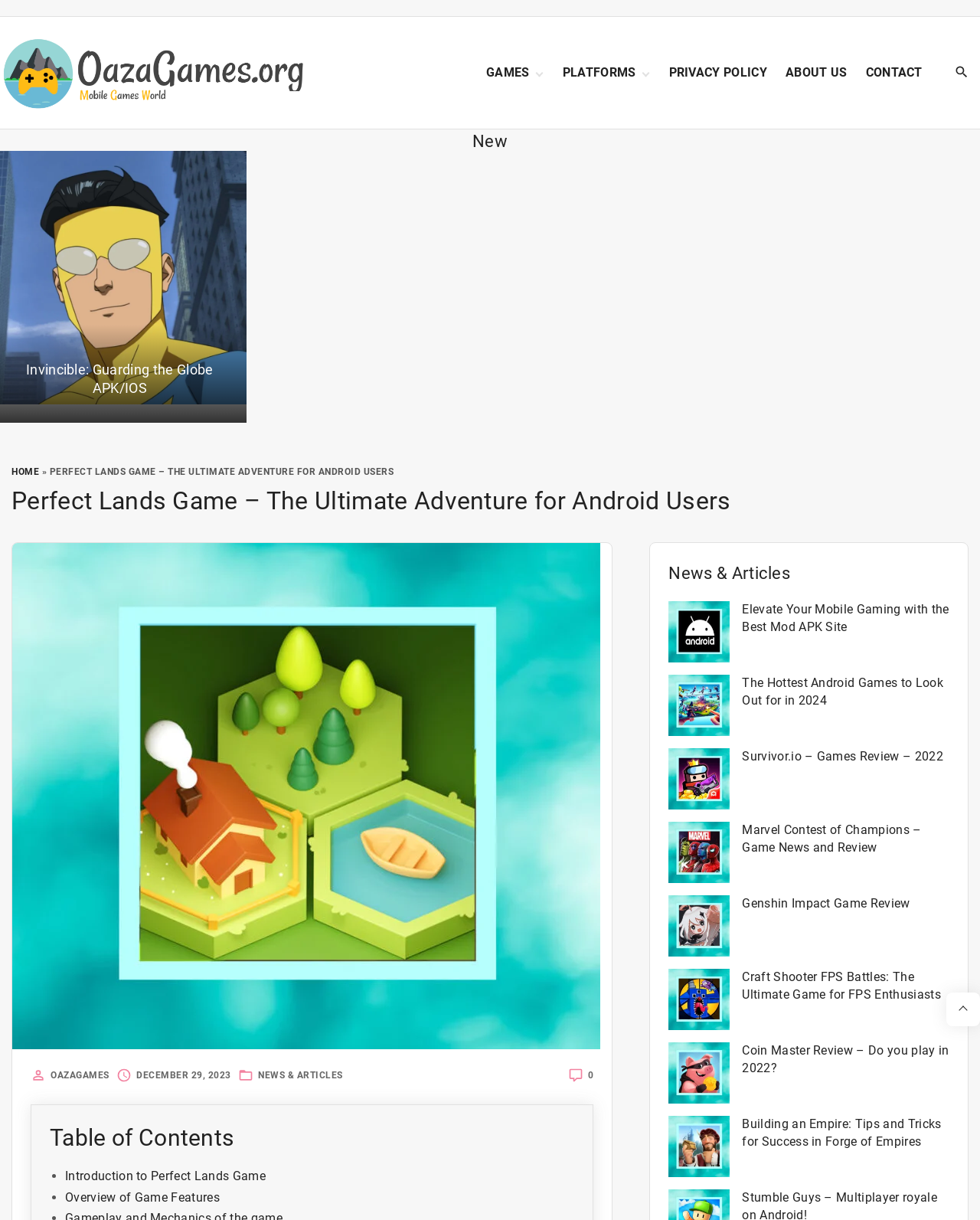Please find the bounding box coordinates of the element that must be clicked to perform the given instruction: "Visit the NEWS & ARTICLES page". The coordinates should be four float numbers from 0 to 1, i.e., [left, top, right, bottom].

[0.682, 0.46, 0.969, 0.479]